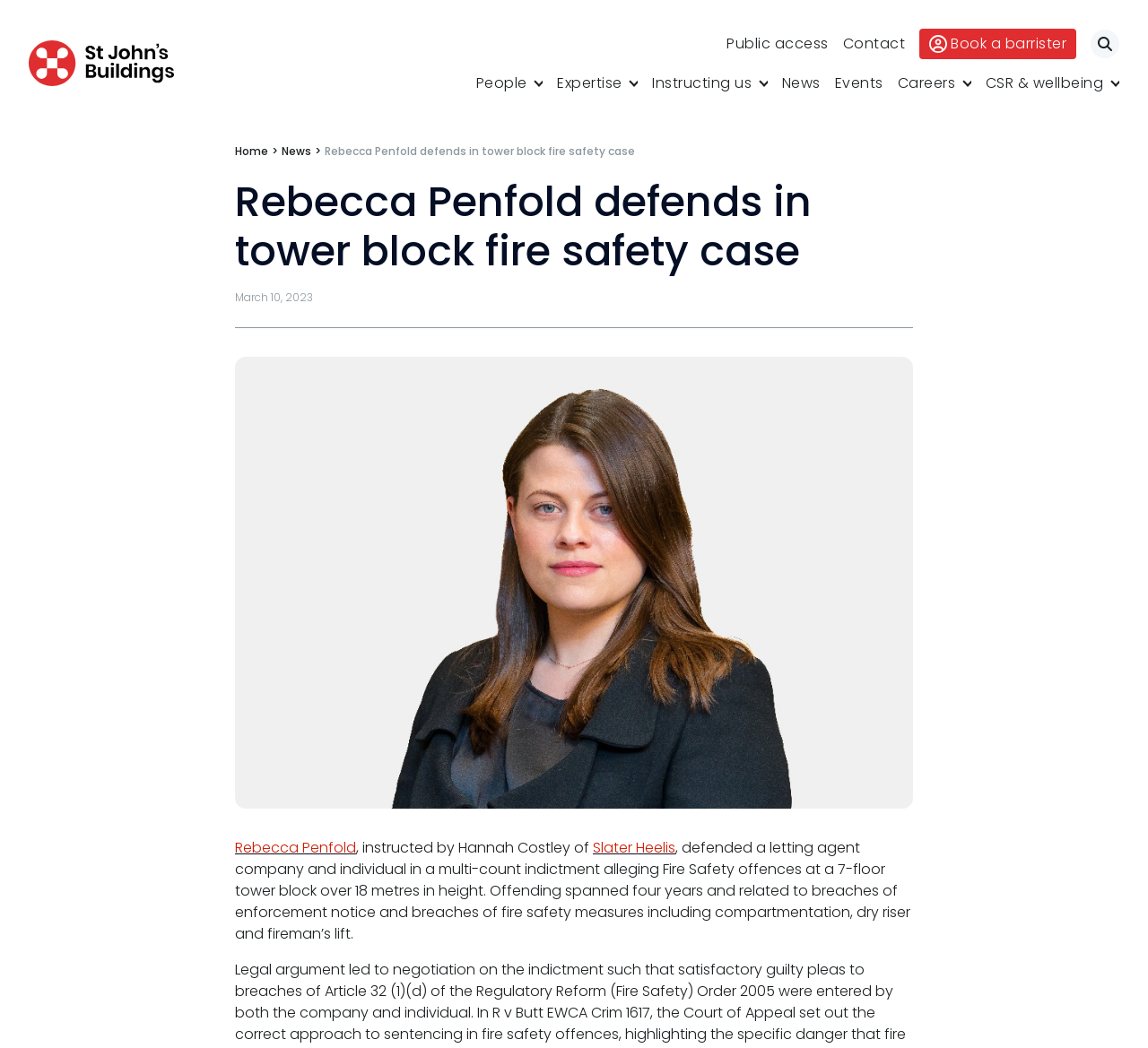Please determine the bounding box coordinates of the clickable area required to carry out the following instruction: "Go to 'Contact' page". The coordinates must be four float numbers between 0 and 1, represented as [left, top, right, bottom].

[0.734, 0.028, 0.788, 0.056]